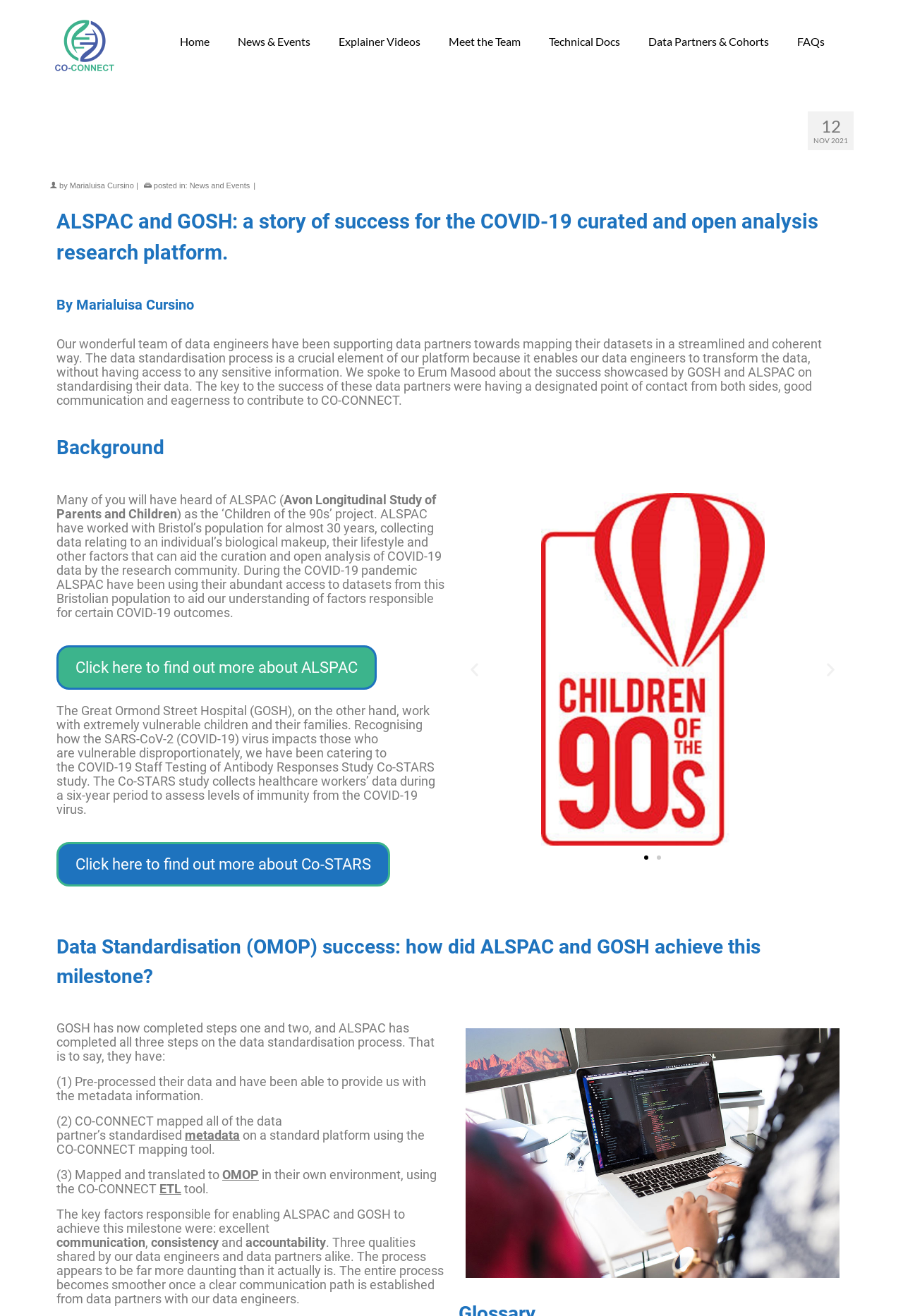Provide a one-word or short-phrase answer to the question:
What is the name of the study that collects healthcare workers’ data?

Co-STARS